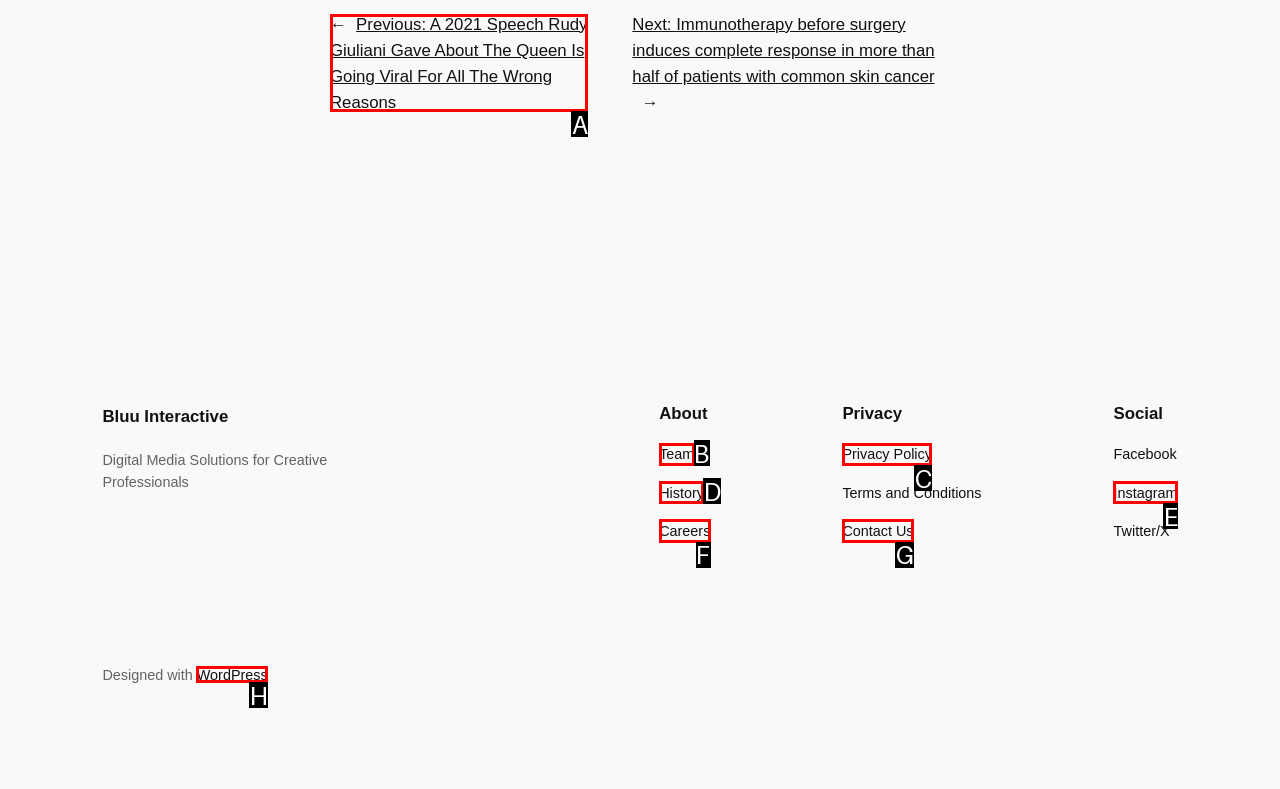Which option aligns with the description: Eighty3? Respond by selecting the correct letter.

None